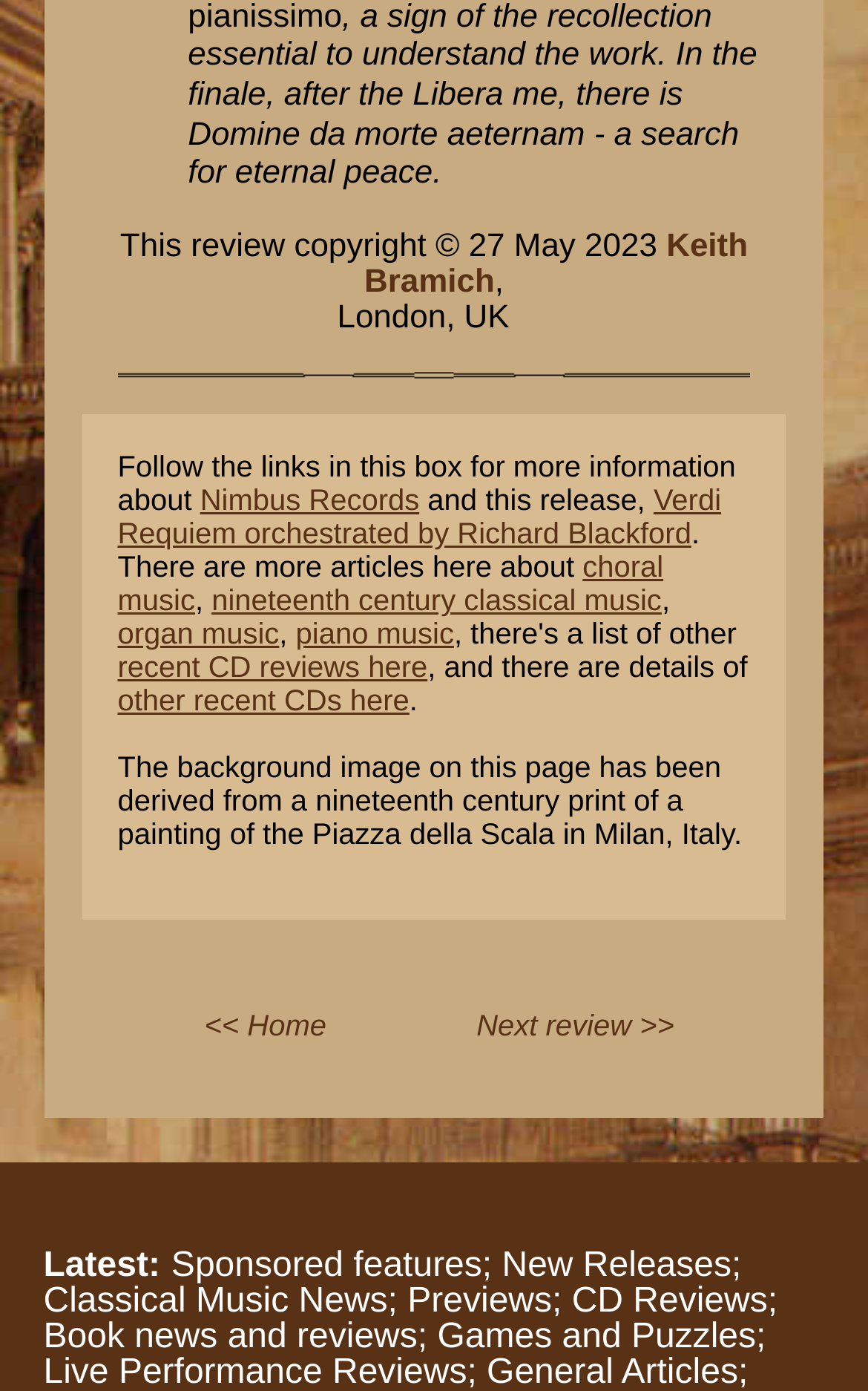Show the bounding box coordinates for the element that needs to be clicked to execute the following instruction: "View the next review". Provide the coordinates in the form of four float numbers between 0 and 1, i.e., [left, top, right, bottom].

[0.549, 0.725, 0.777, 0.749]